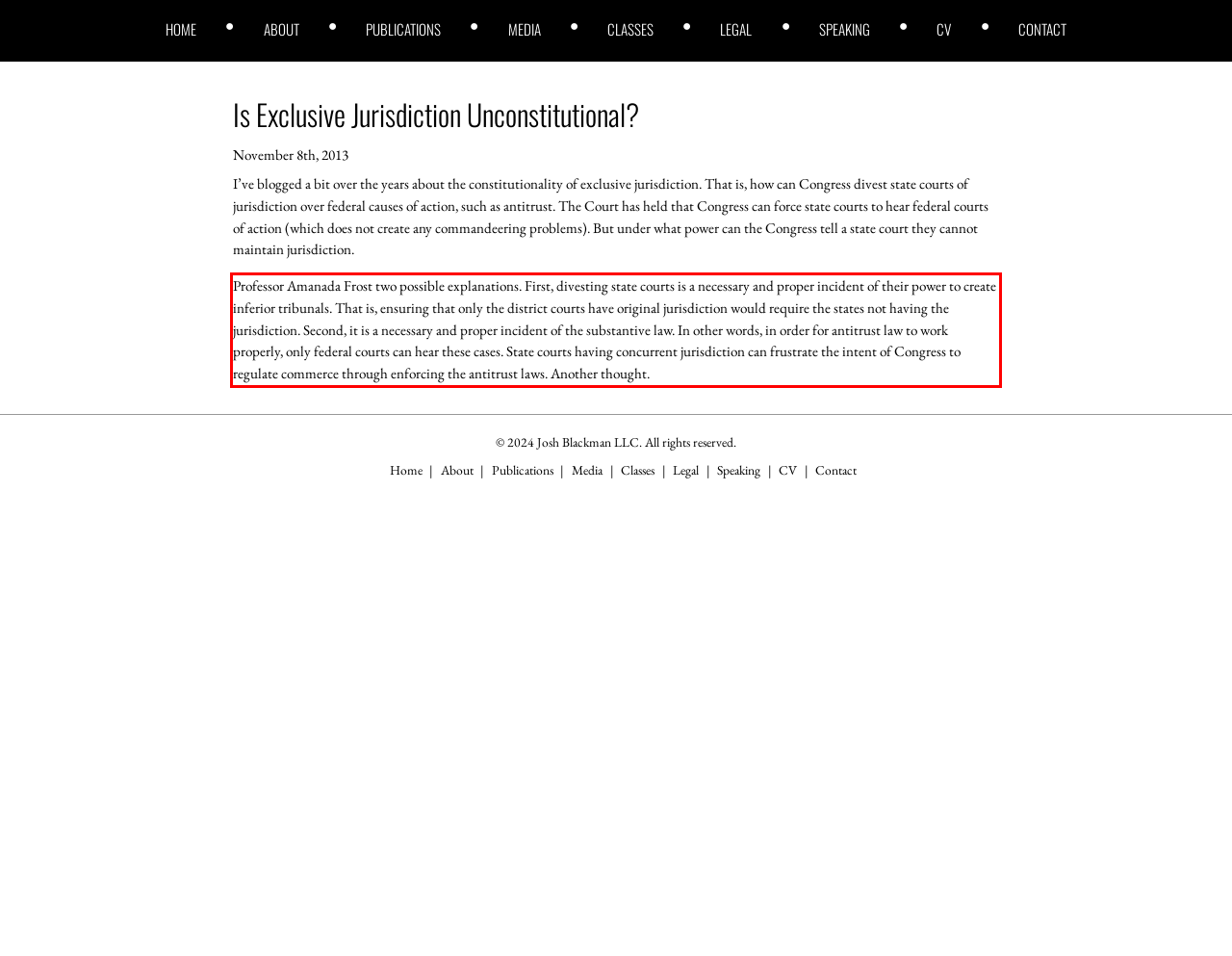You have a screenshot of a webpage where a UI element is enclosed in a red rectangle. Perform OCR to capture the text inside this red rectangle.

Professor Amanada Frost two possible explanations. First, divesting state courts is a necessary and proper incident of their power to create inferior tribunals. That is, ensuring that only the district courts have original jurisdiction would require the states not having the jurisdiction. Second, it is a necessary and proper incident of the substantive law. In other words, in order for antitrust law to work properly, only federal courts can hear these cases. State courts having concurrent jurisdiction can frustrate the intent of Congress to regulate commerce through enforcing the antitrust laws. Another thought.